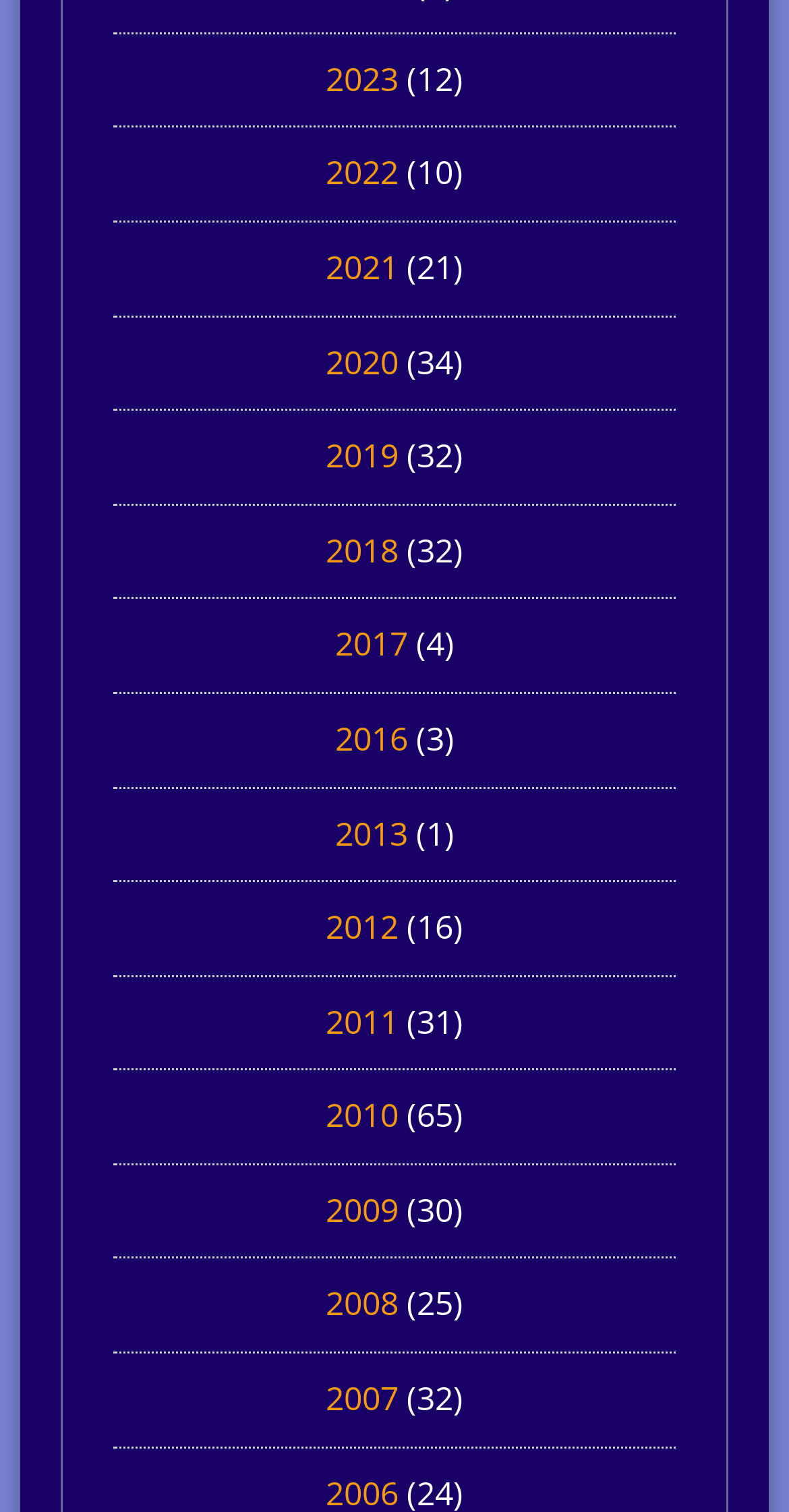How many years are listed on the webpage?
Using the visual information from the image, give a one-word or short-phrase answer.

15